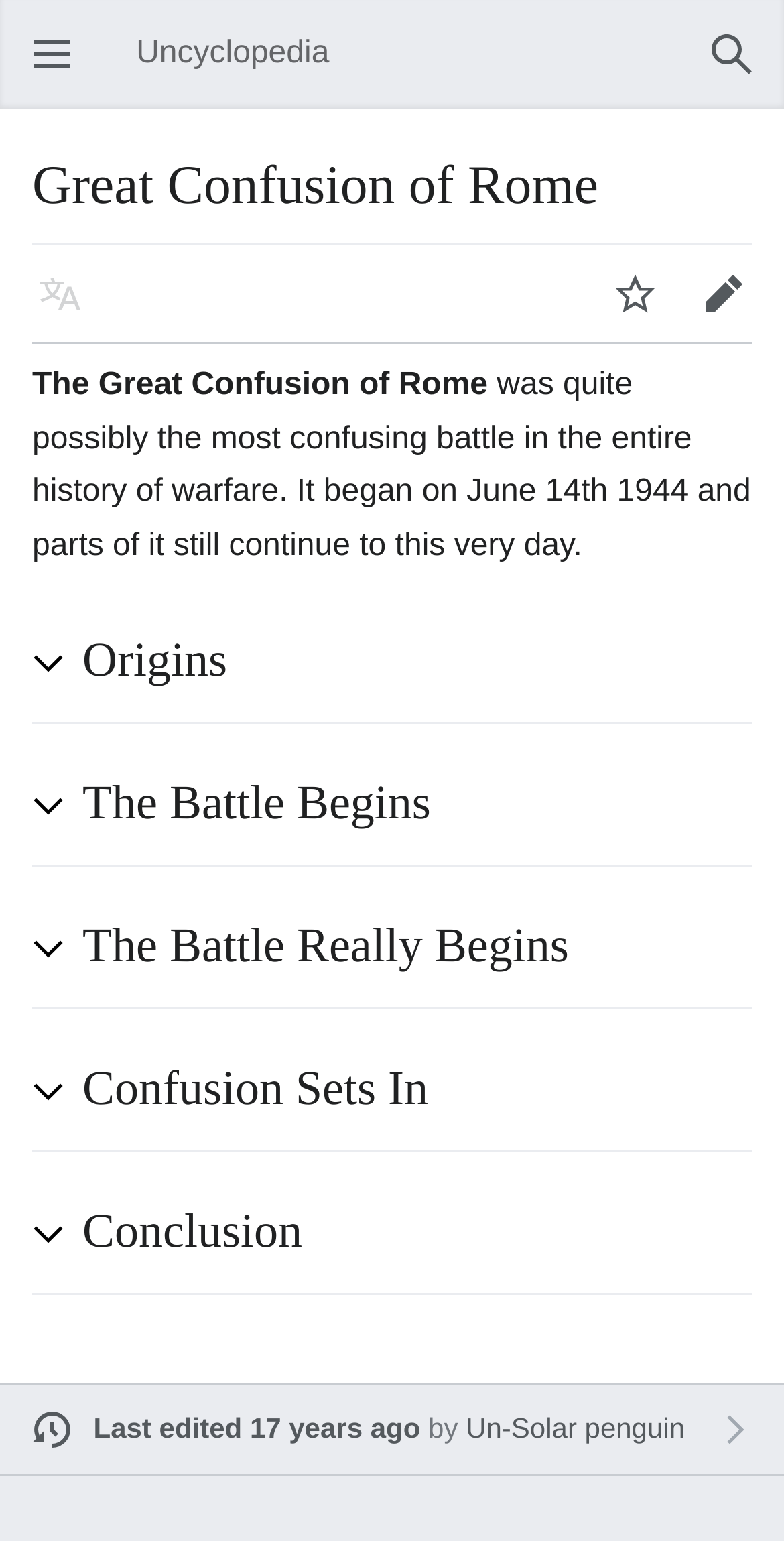Using the provided element description: "Last edited 17 years ago", determine the bounding box coordinates of the corresponding UI element in the screenshot.

[0.119, 0.917, 0.536, 0.937]